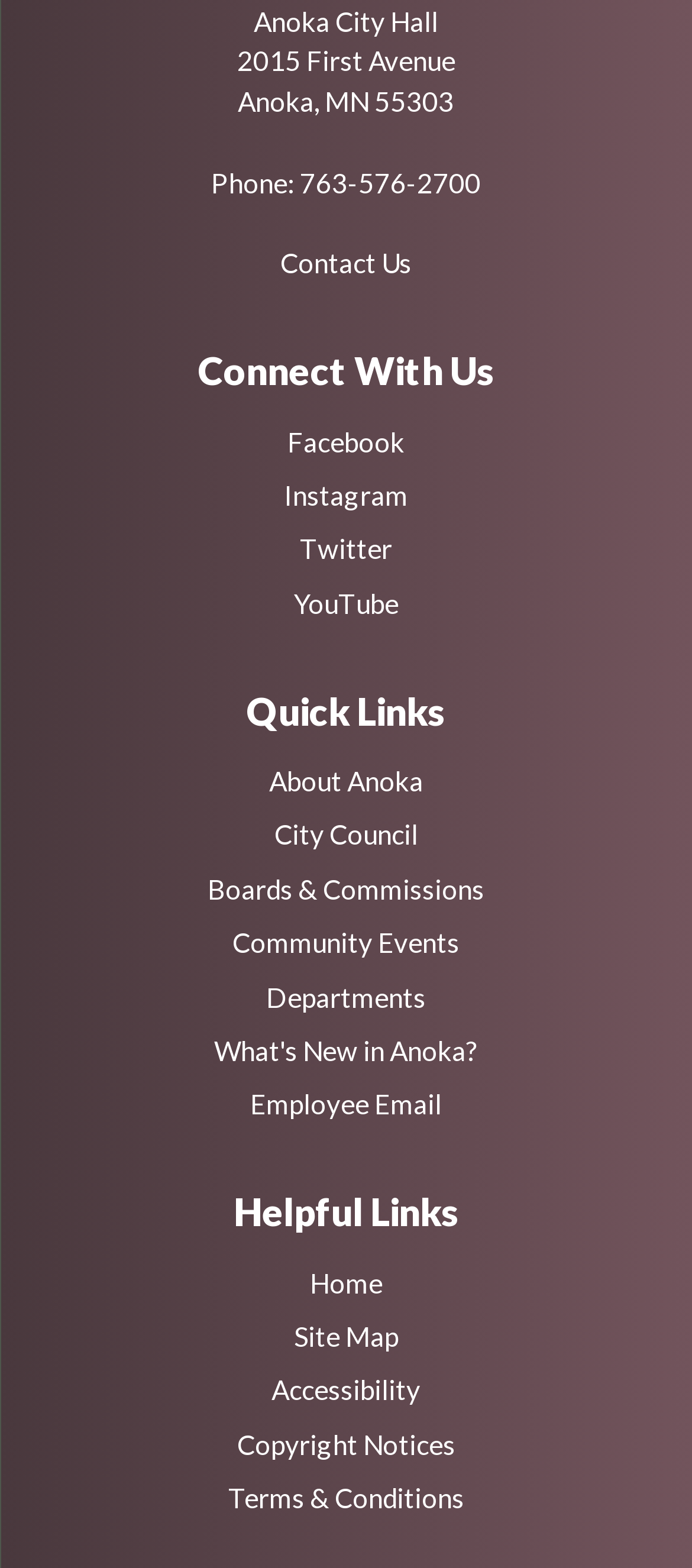Based on the description "Boards & Commissions", find the bounding box of the specified UI element.

[0.3, 0.518, 0.7, 0.538]